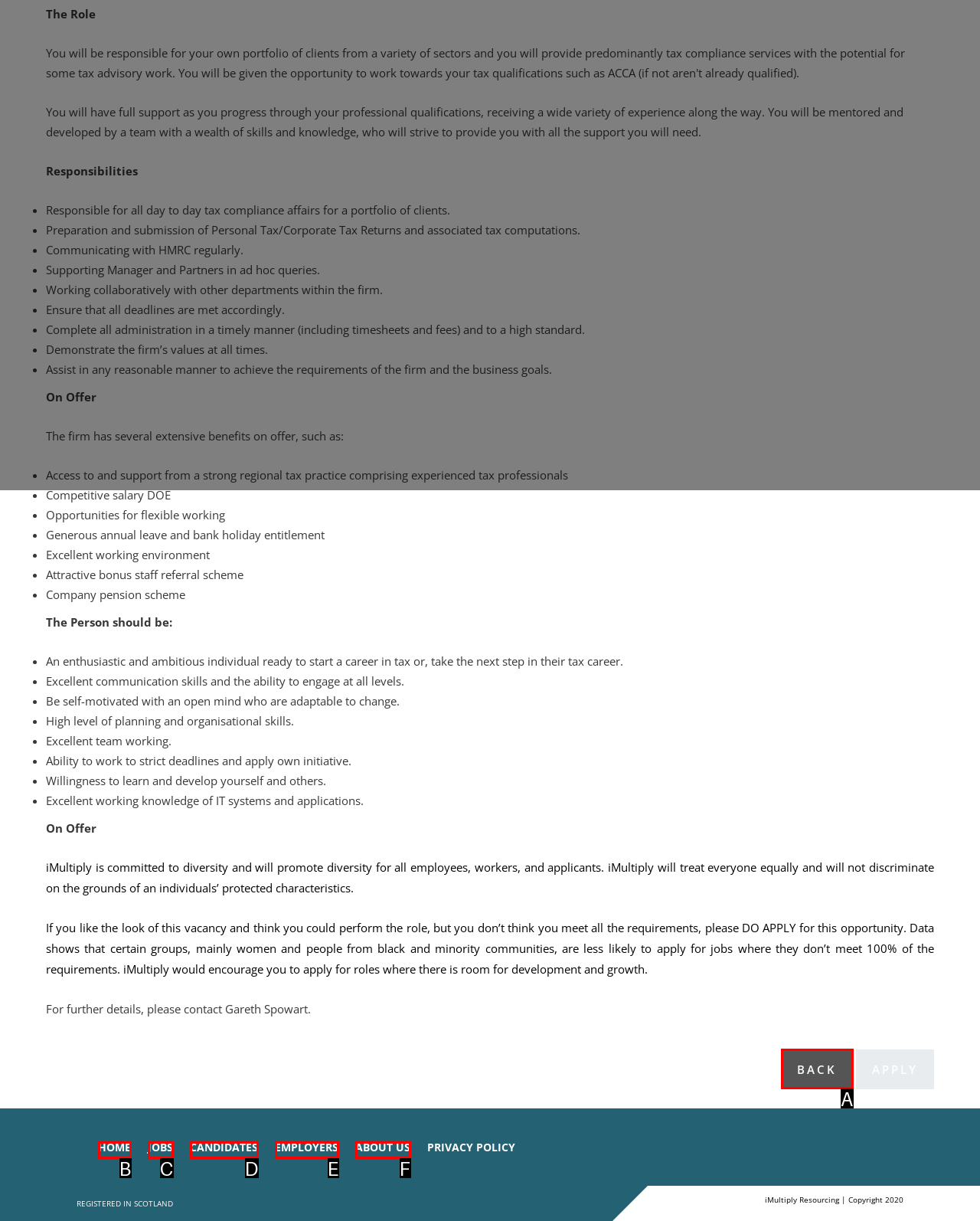Choose the option that matches the following description: Home
Answer with the letter of the correct option.

B